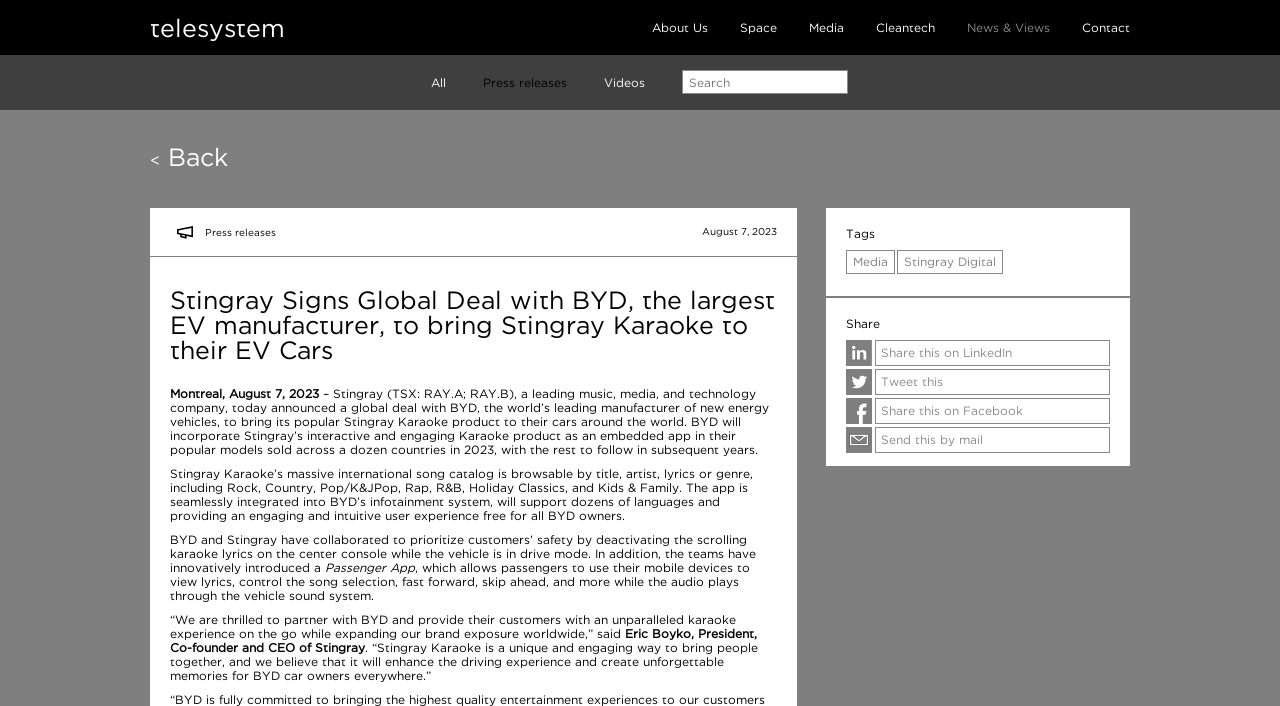Could you highlight the region that needs to be clicked to execute the instruction: "Go to News & Views"?

[0.755, 0.03, 0.82, 0.048]